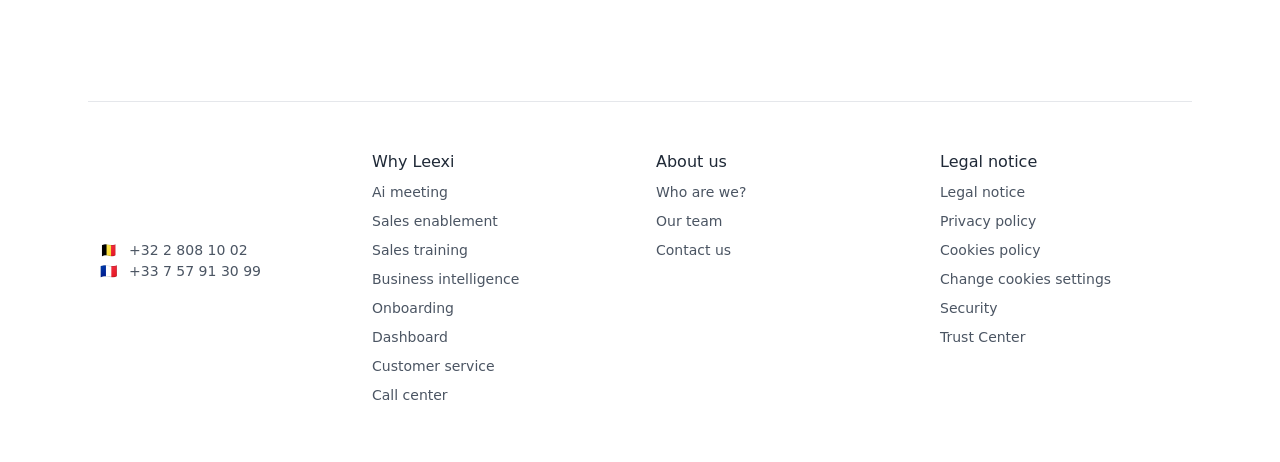How many links are there in the 'Why Leexi' section?
Answer the question in as much detail as possible.

There are five links in the 'Why Leexi' section, they are 'Ai meeting', 'Sales enablement', 'Sales training', 'Business intelligence', and 'Onboarding', all are link elements with bounding boxes of [0.291, 0.398, 0.35, 0.433], [0.291, 0.461, 0.389, 0.496], [0.291, 0.524, 0.366, 0.558], [0.291, 0.587, 0.406, 0.621], and [0.291, 0.649, 0.355, 0.684] respectively.